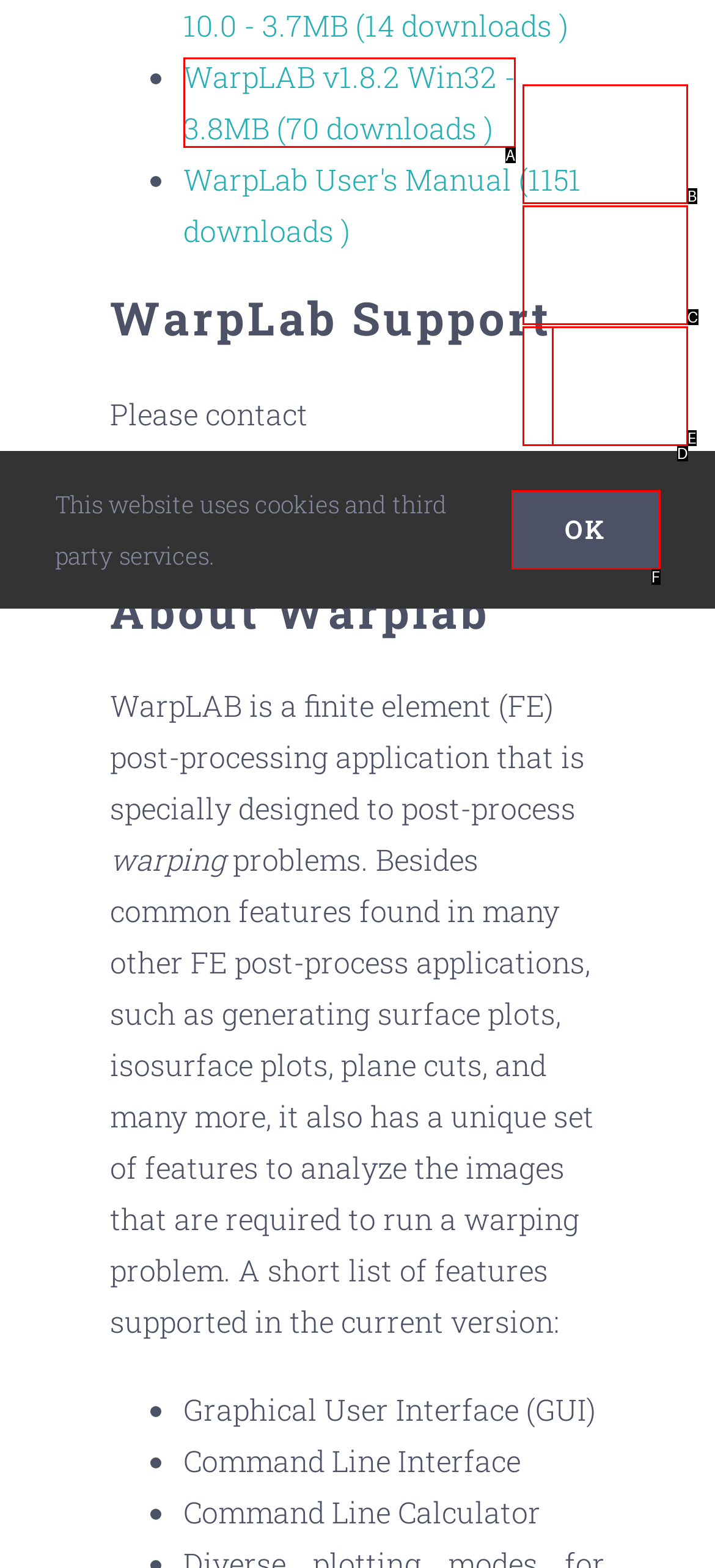Using the provided description: Research Grants, select the most fitting option and return its letter directly from the choices.

B